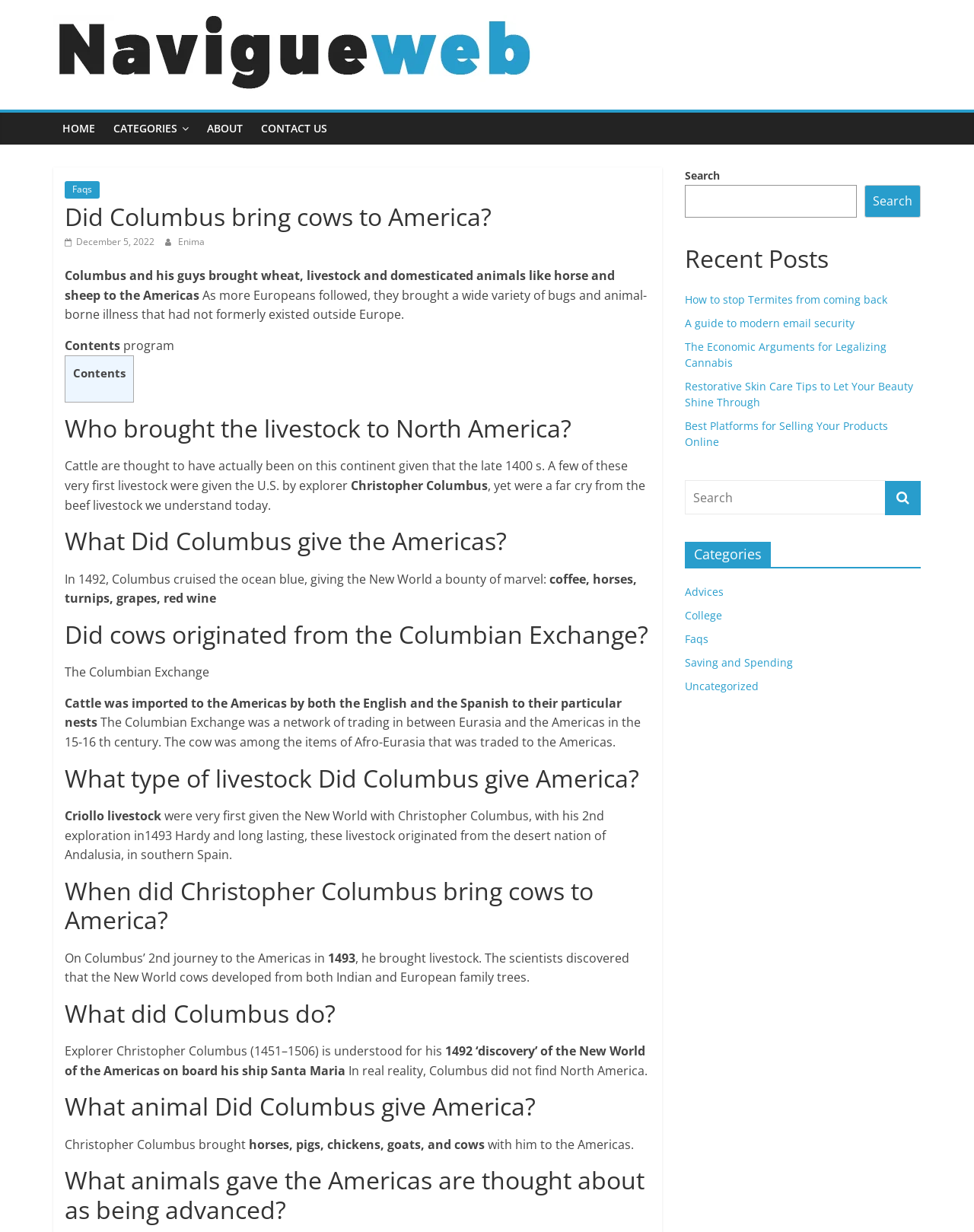Determine the bounding box of the UI component based on this description: "December 5, 2022December 5, 2022". The bounding box coordinates should be four float values between 0 and 1, i.e., [left, top, right, bottom].

[0.066, 0.191, 0.159, 0.202]